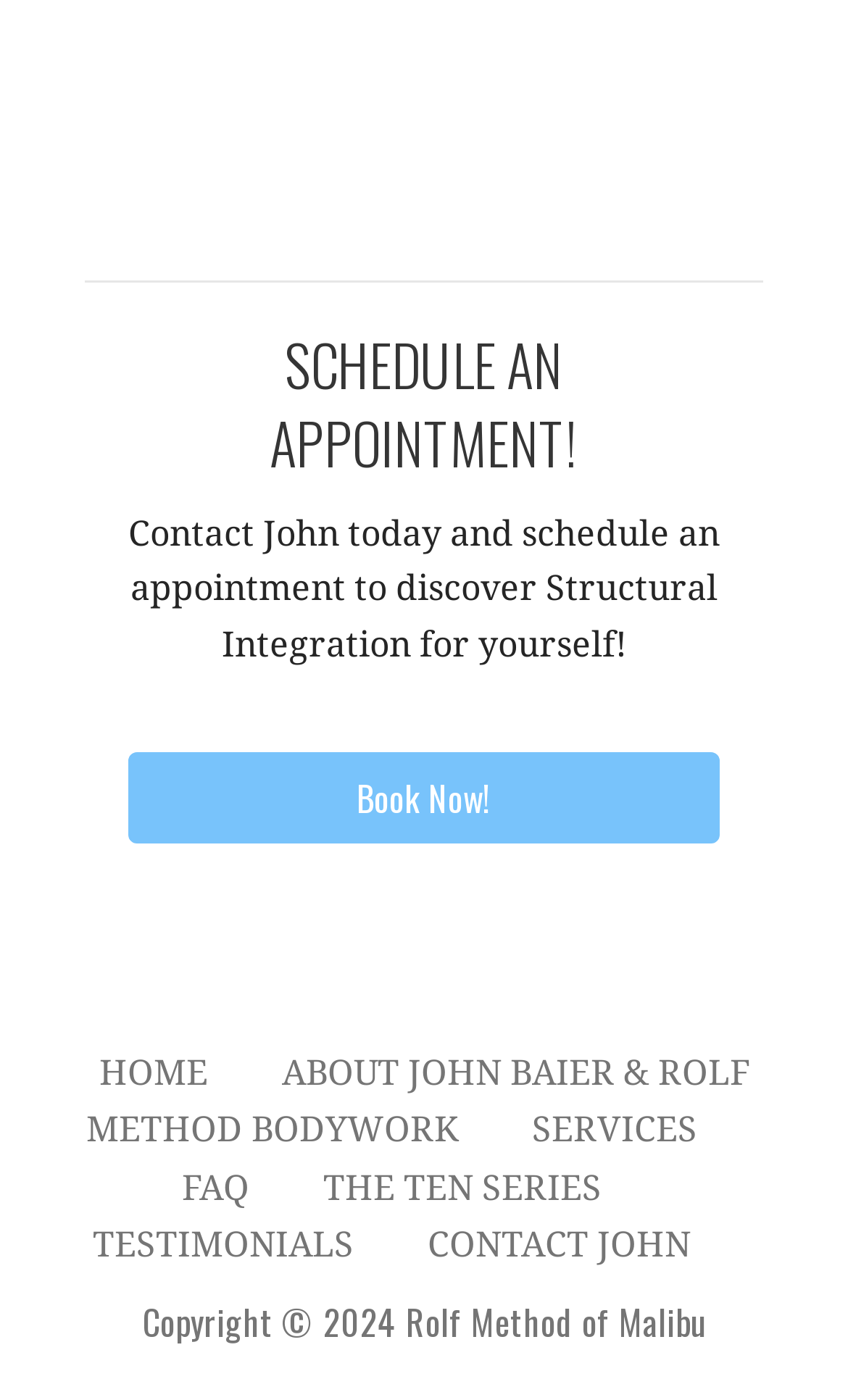What is the main action encouraged on this webpage?
Kindly give a detailed and elaborate answer to the question.

The main heading 'SCHEDULE AN APPOINTMENT!' and the link 'Book Now!' suggest that the primary action encouraged on this webpage is to schedule an appointment with John.